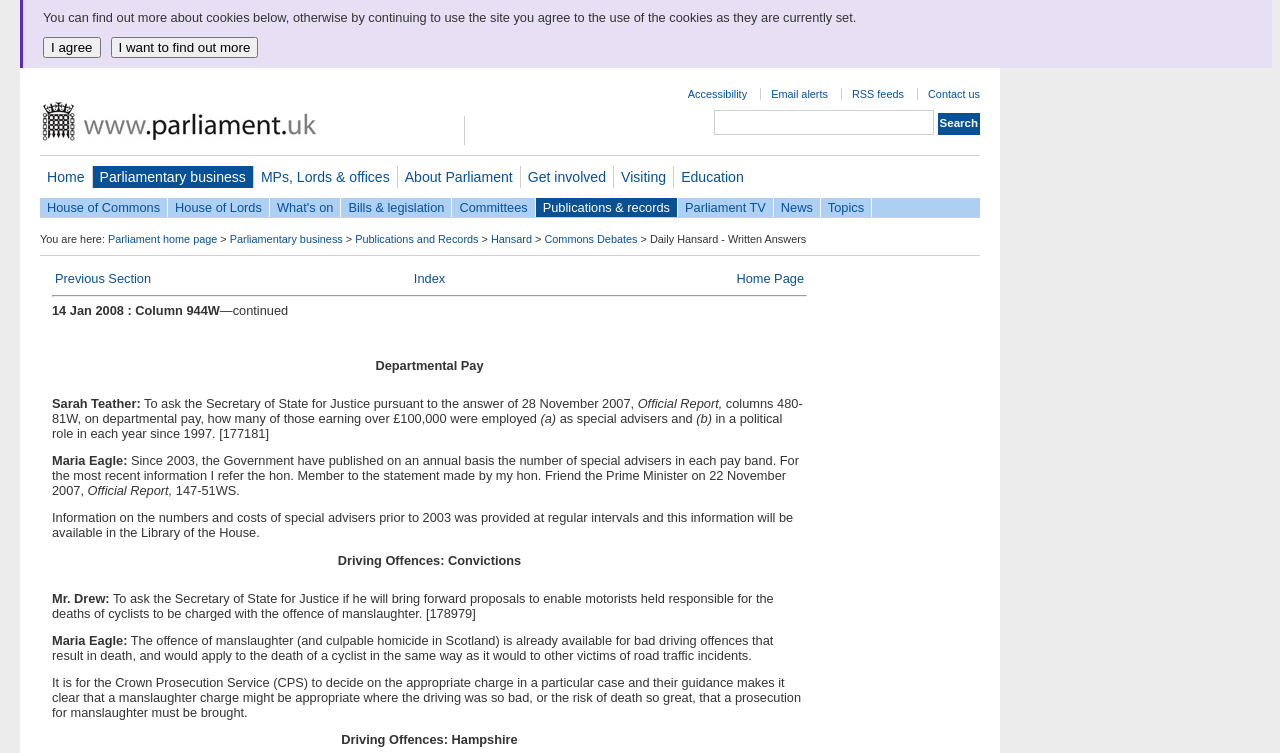Can you specify the bounding box coordinates for the region that should be clicked to fulfill this instruction: "Check Written Answers".

[0.384, 0.309, 0.416, 0.325]